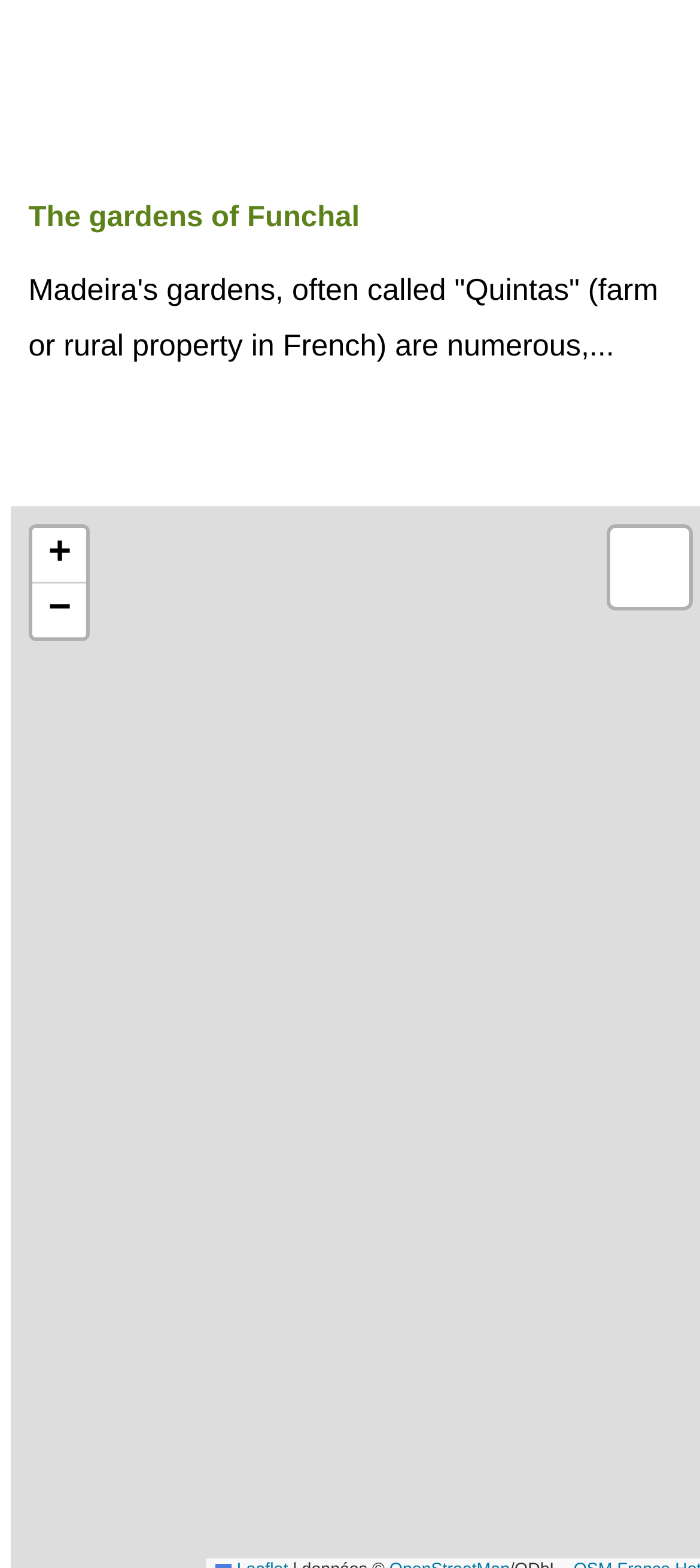Give a succinct answer to this question in a single word or phrase: 
How many zoom control buttons are there?

2